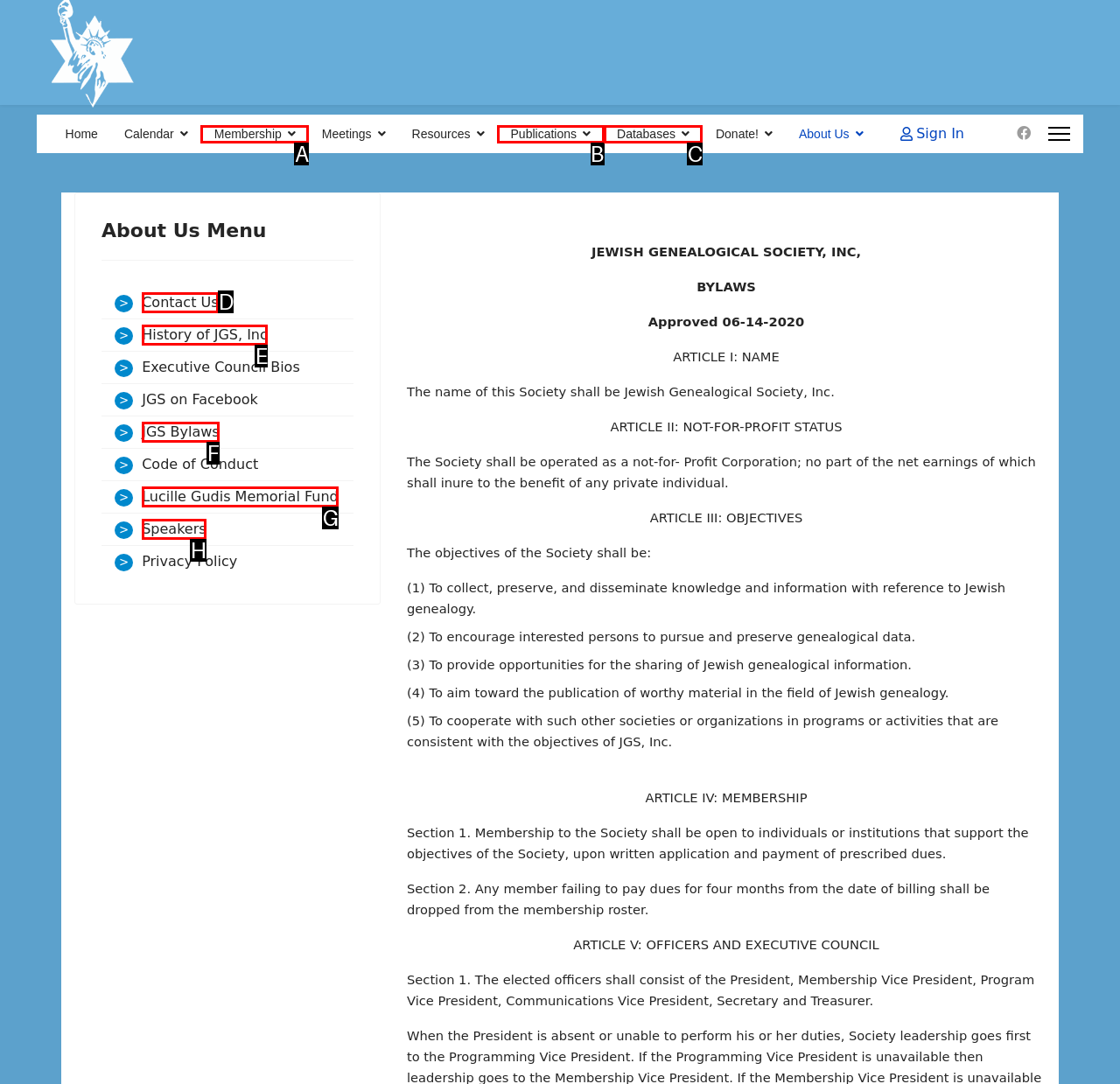Choose the letter that best represents the description: Membership. Provide the letter as your response.

A